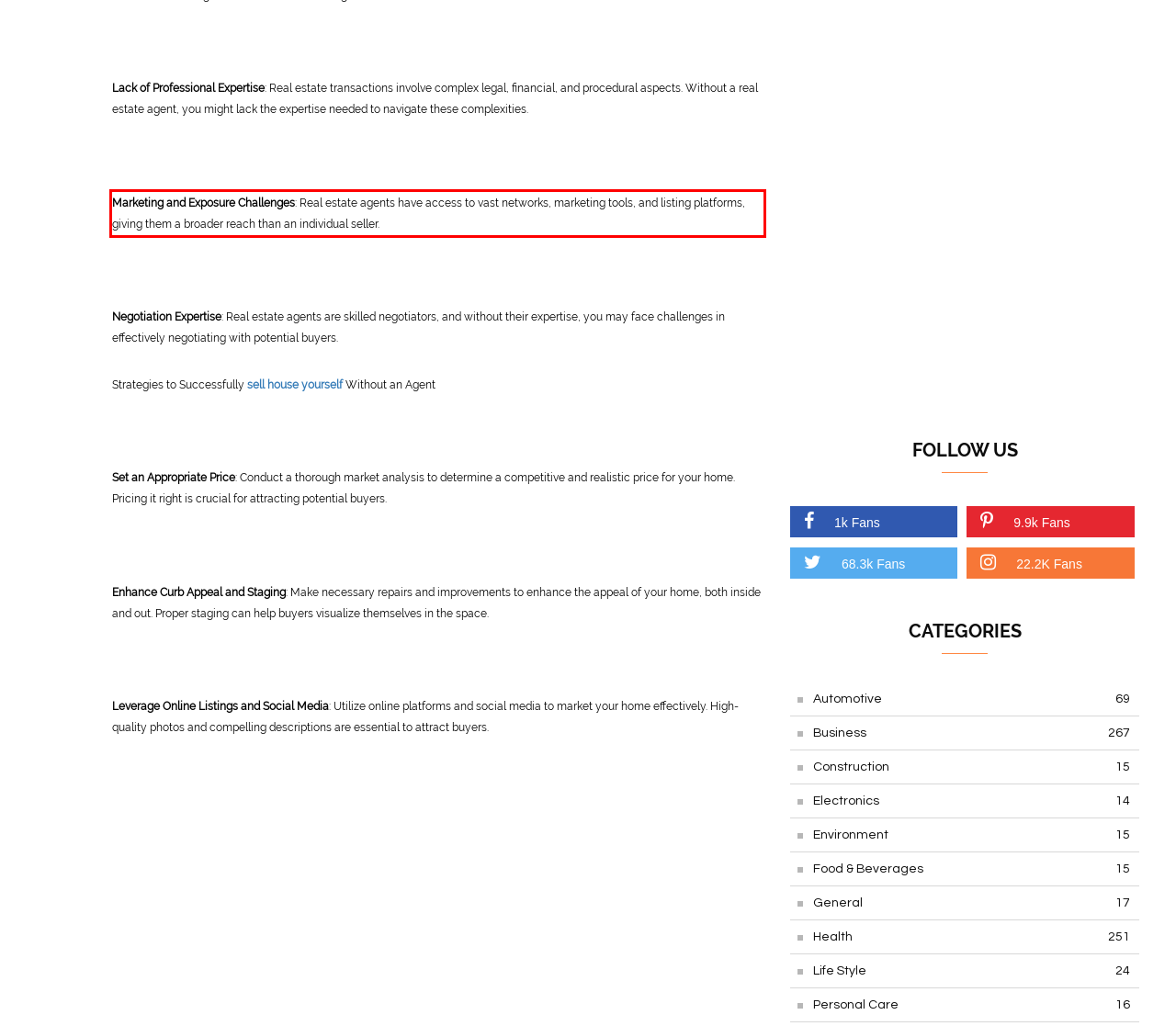You have a webpage screenshot with a red rectangle surrounding a UI element. Extract the text content from within this red bounding box.

Marketing and Exposure Challenges: Real estate agents have access to vast networks, marketing tools, and listing platforms, giving them a broader reach than an individual seller.